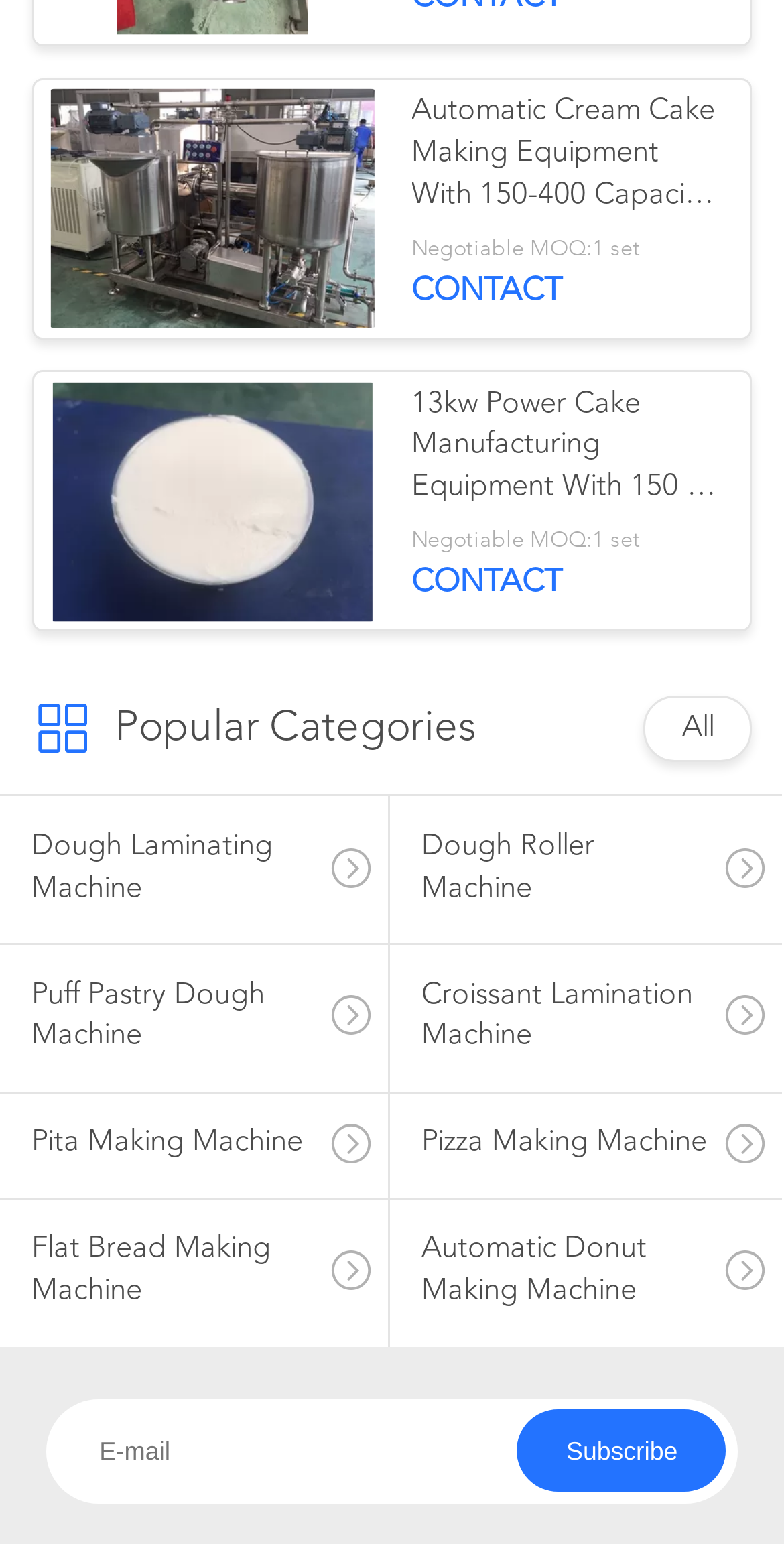Please identify the bounding box coordinates of the region to click in order to complete the task: "Browse all products". The coordinates must be four float numbers between 0 and 1, specified as [left, top, right, bottom].

[0.87, 0.462, 0.911, 0.482]